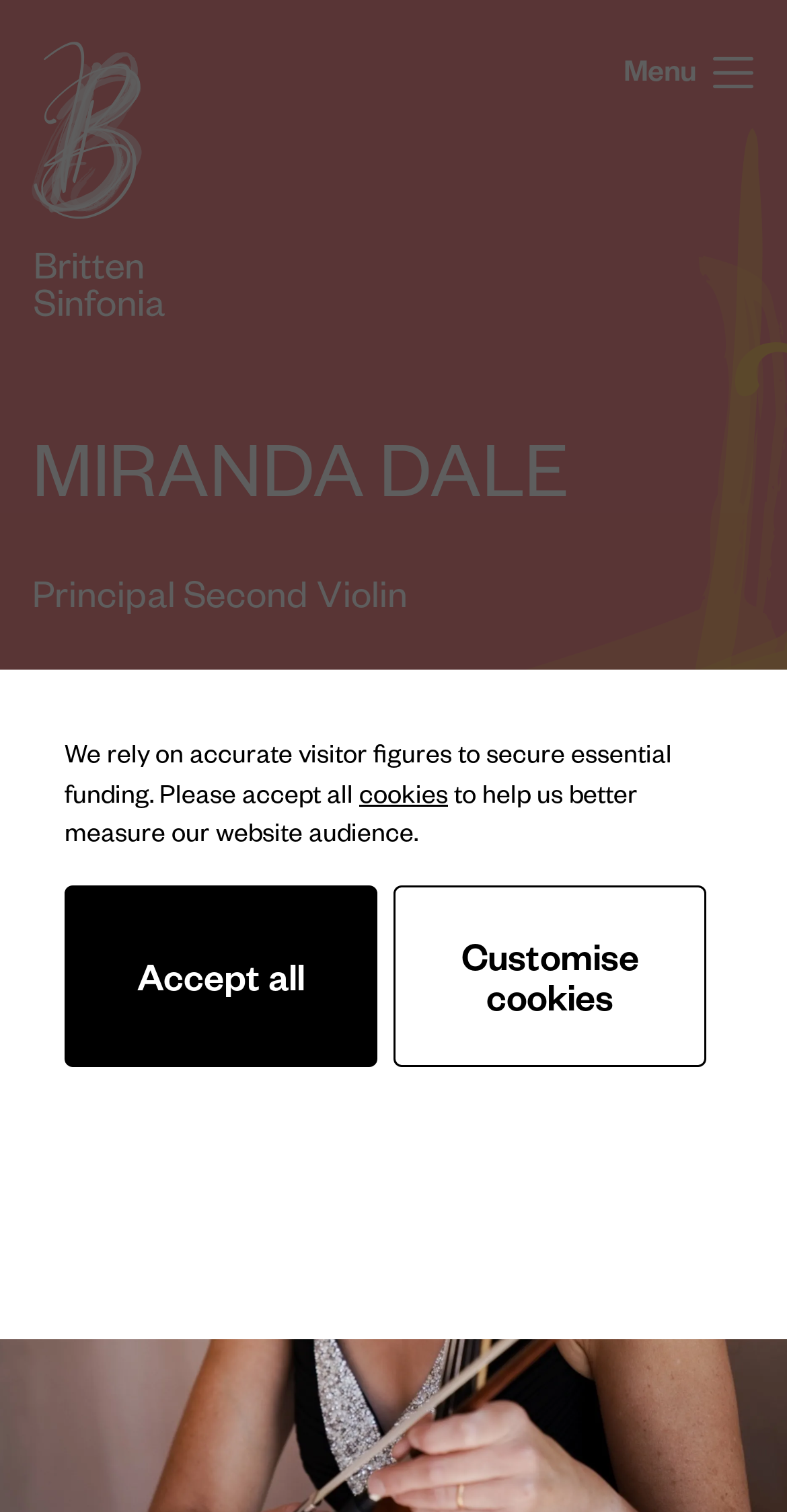Describe all visible elements and their arrangement on the webpage.

The webpage is about Miranda Dale, a musician who is a Principal Second Violin. At the top left of the page, there is a link to the "Homepage". Next to it, there is a button with a menu icon. Below these elements, there is a heading with the name "MIRANDA DALE" in a prominent font size. Under the heading, there is a text that describes her position as "Principal Second Violin".

In the middle of the page, there is a notification section. It starts with a static text that explains the importance of accurate visitor figures for securing funding. This text is followed by a link to "cookies" and another static text that continues the explanation. Below these texts, there are two buttons: "Accept all" and "Customise cookies". The "Accept all" button is located to the left of the "Customise cookies" button.

There is no other notable content on the page, except for a small image at the top left corner, which is likely a logo or an icon.